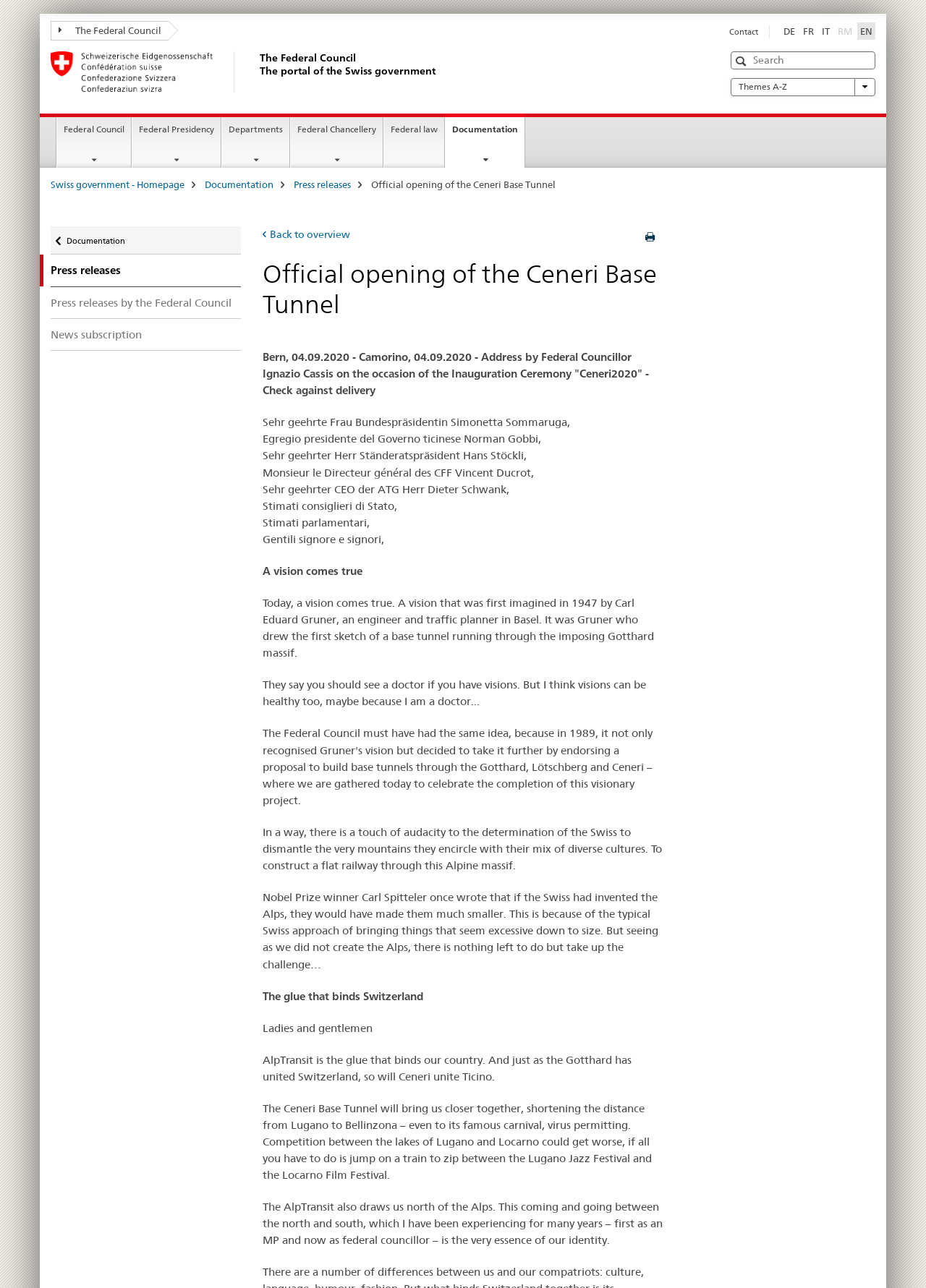What is the location of the event?
Answer with a single word or short phrase according to what you see in the image.

Camorino